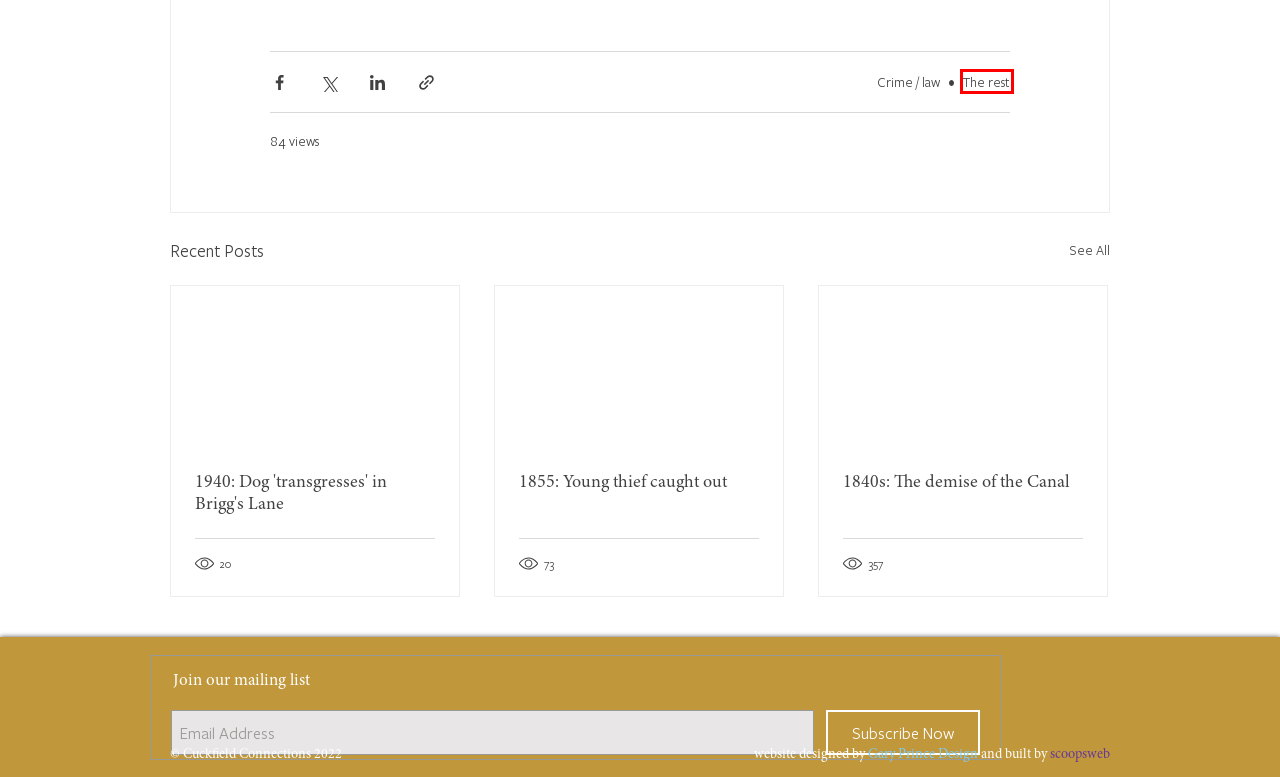You are looking at a webpage screenshot with a red bounding box around an element. Pick the description that best matches the new webpage after interacting with the element in the red bounding box. The possible descriptions are:
A. Crime / law
B. Affordable Website Design in Lewes - Scoopsweb
C. Graphic Design | Haywards Heath | Gary Prince Design
D. 1940: Dog 'transgresses' in Brigg's Lane
E. Cuckfield Connections
F. 1840s: The demise of the Canal
G. 1855: Young thief caught out
H. The rest

H